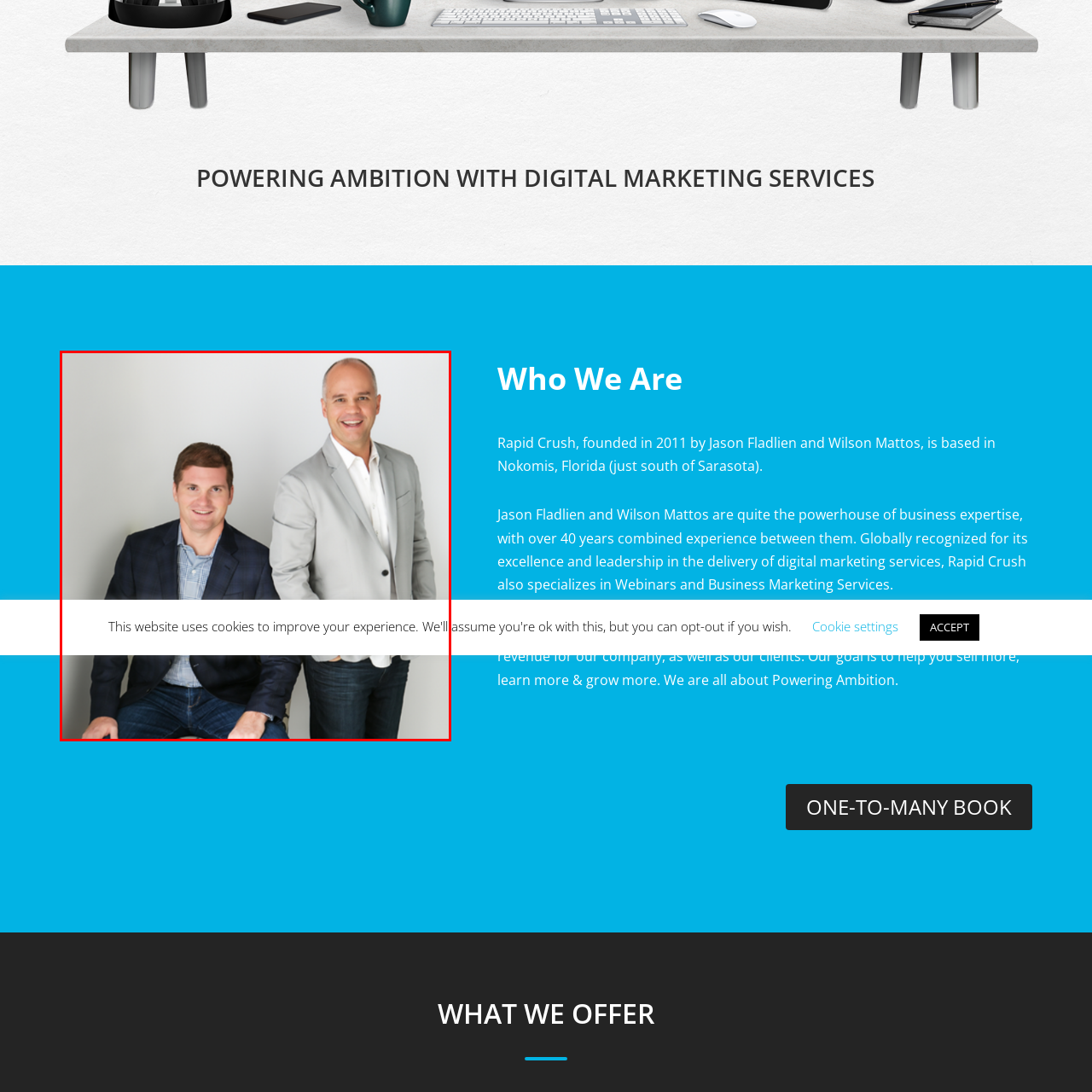Examine the image within the red box and give a concise answer to this question using a single word or short phrase: 
What is the tone conveyed by the individuals in the image?

Confidence and camaraderie